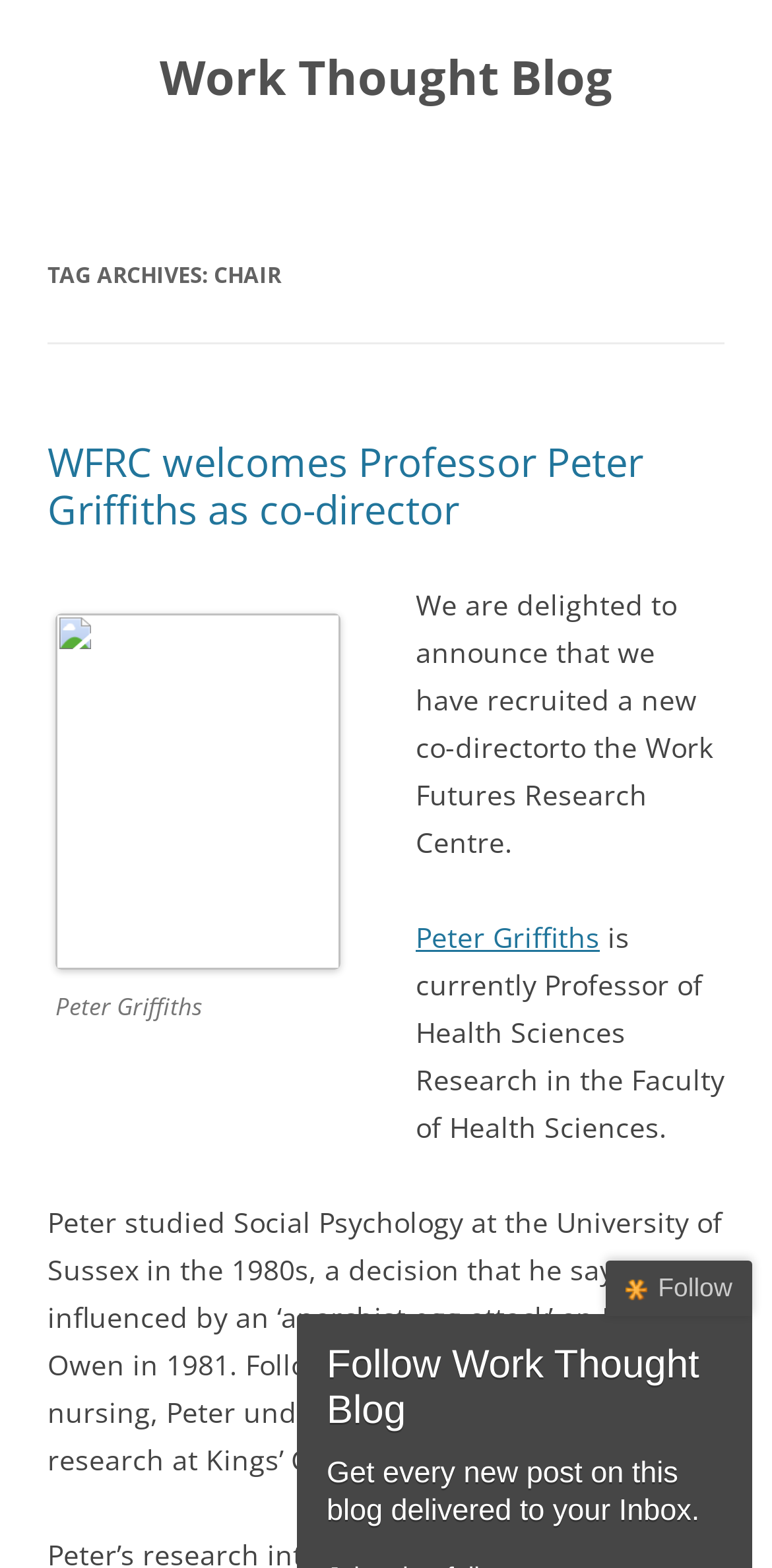What is the title of the first article?
We need a detailed and exhaustive answer to the question. Please elaborate.

The title of the first article can be found in the heading element within the header section, which reads 'WFRC welcomes Professor Peter Griffiths as co-director'. This is also a link, indicating that it is a clickable title.